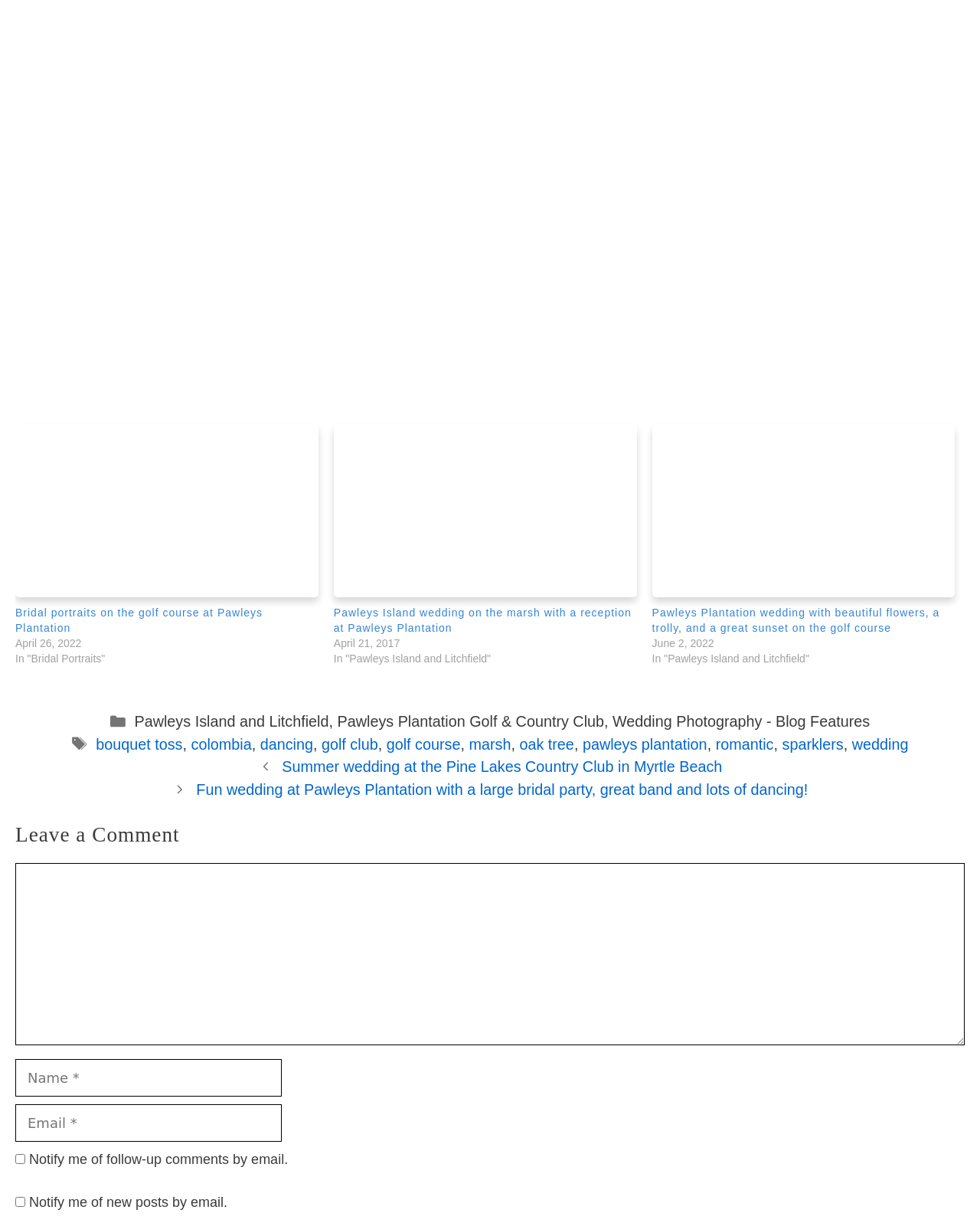Answer the question using only one word or a concise phrase: What is the category of the wedding photography?

Pawleys Island and Litchfield